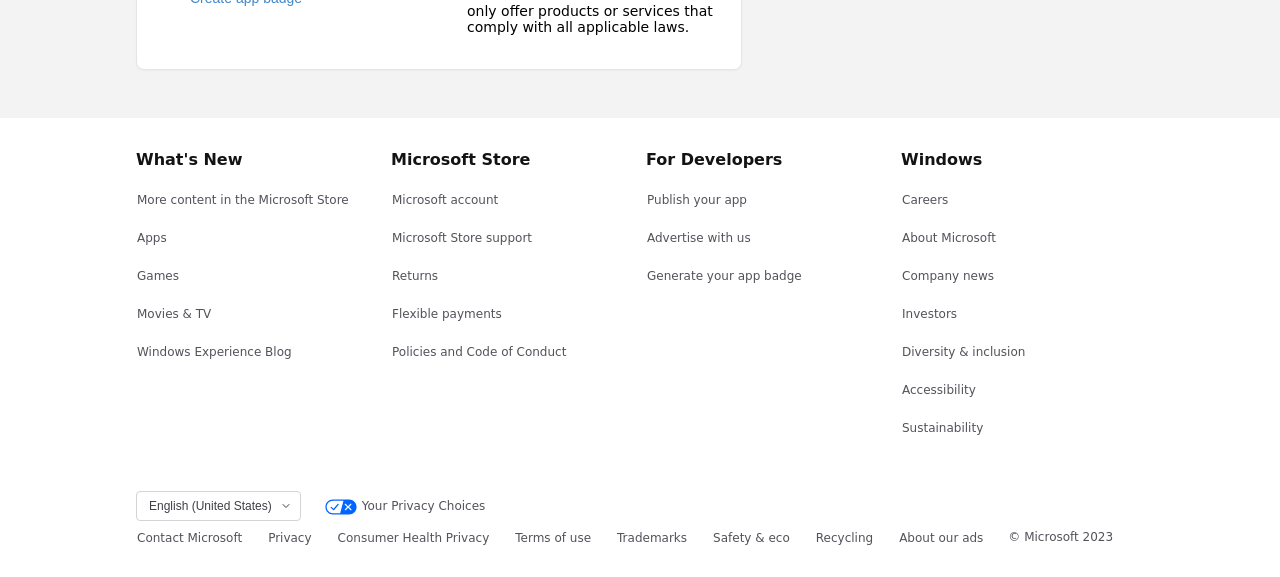Answer the question below in one word or phrase:
What is the last link under 'Windows'?

Sustainability